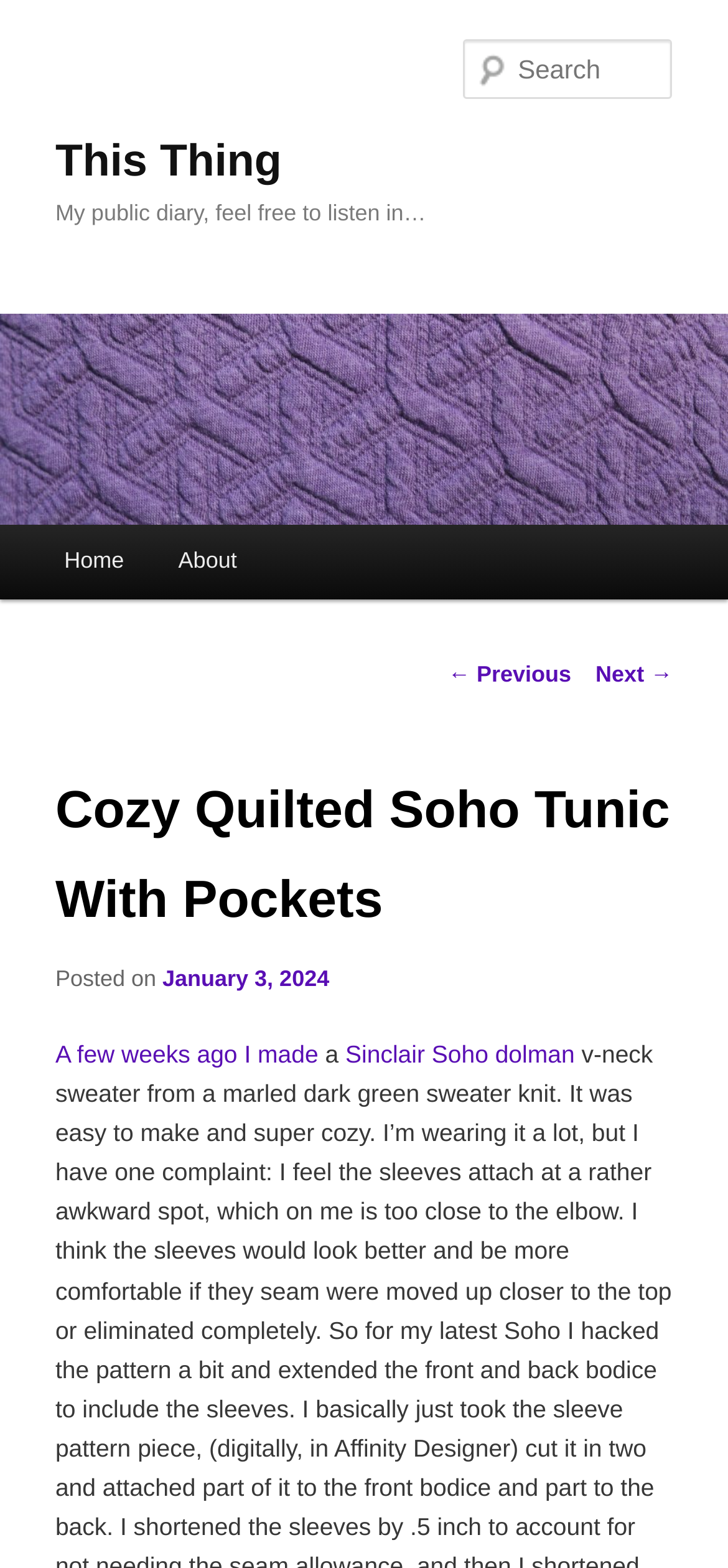Show the bounding box coordinates of the region that should be clicked to follow the instruction: "go to home page."

[0.051, 0.334, 0.208, 0.382]